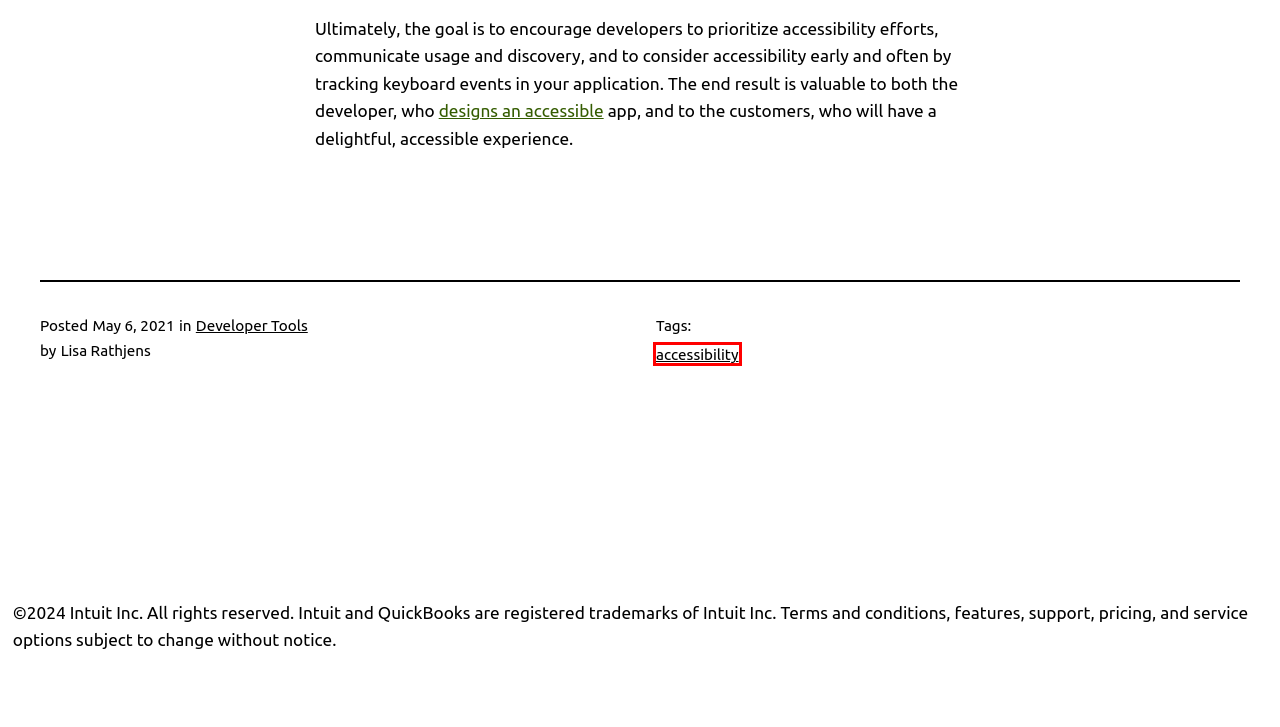Look at the screenshot of a webpage where a red rectangle bounding box is present. Choose the webpage description that best describes the new webpage after clicking the element inside the red bounding box. Here are the candidates:
A. accessibility-snippets - Visual Studio Marketplace
B. Building an inclusive experience: Why accessibility matters - Intuit Developer Community Blog
C. accessibility - Intuit Developer Community Blog
D. Introducing QuickBooks Time: It’s TSheets … with a new name - Intuit Developer Community Blog
E. It Takes a Village: Raising a Teenage Application and Proving It's Worth It – Knowbility
F. Helping developers write accessible code - Intuit Developer Community Blog
G. 5 tips for making your app accessible - Intuit Developer Community Blog
H. Developer Tools - Intuit Developer Community Blog

C